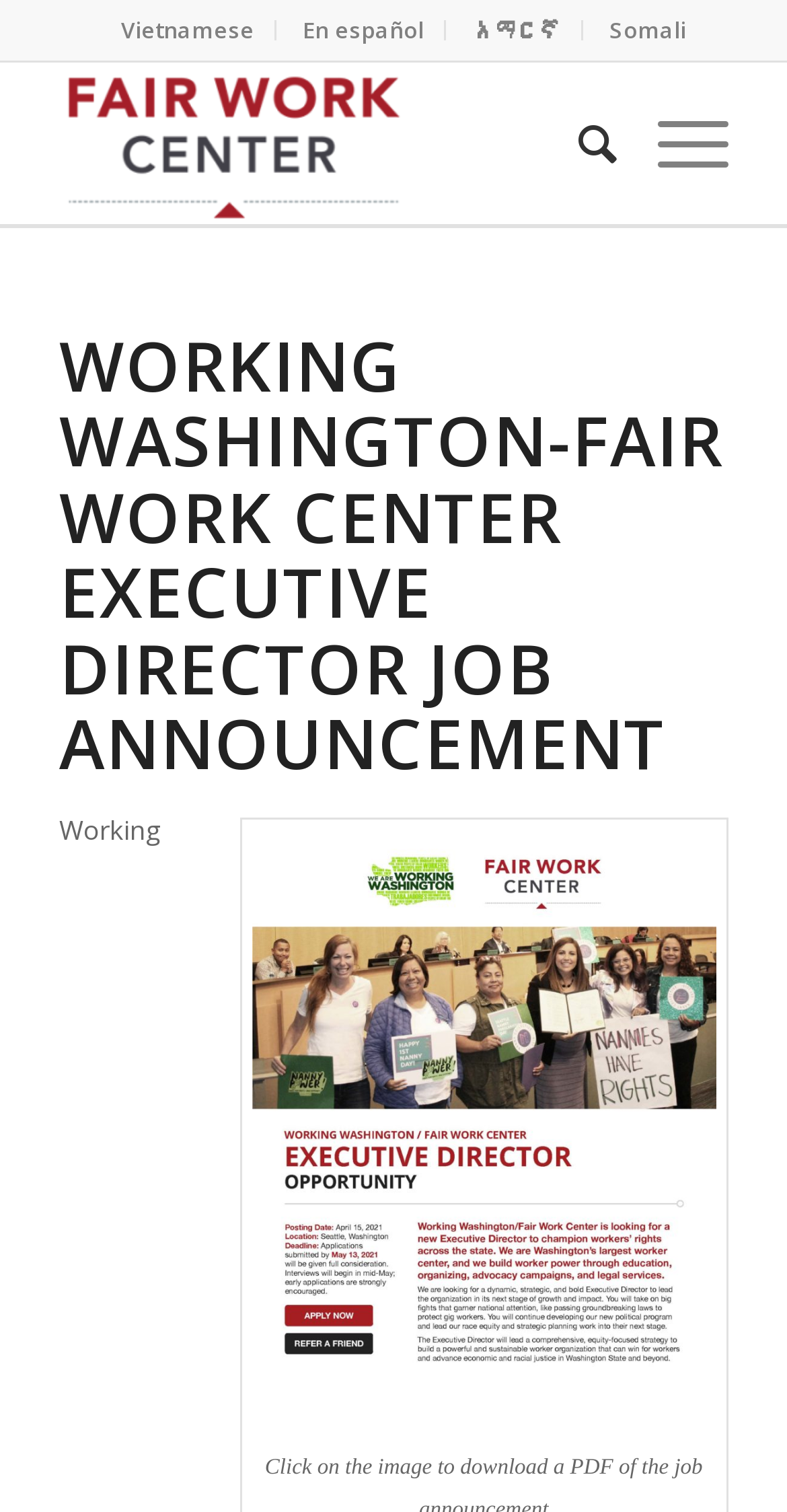Locate the bounding box coordinates of the clickable region necessary to complete the following instruction: "View the menu". Provide the coordinates in the format of four float numbers between 0 and 1, i.e., [left, top, right, bottom].

[0.784, 0.041, 0.925, 0.148]